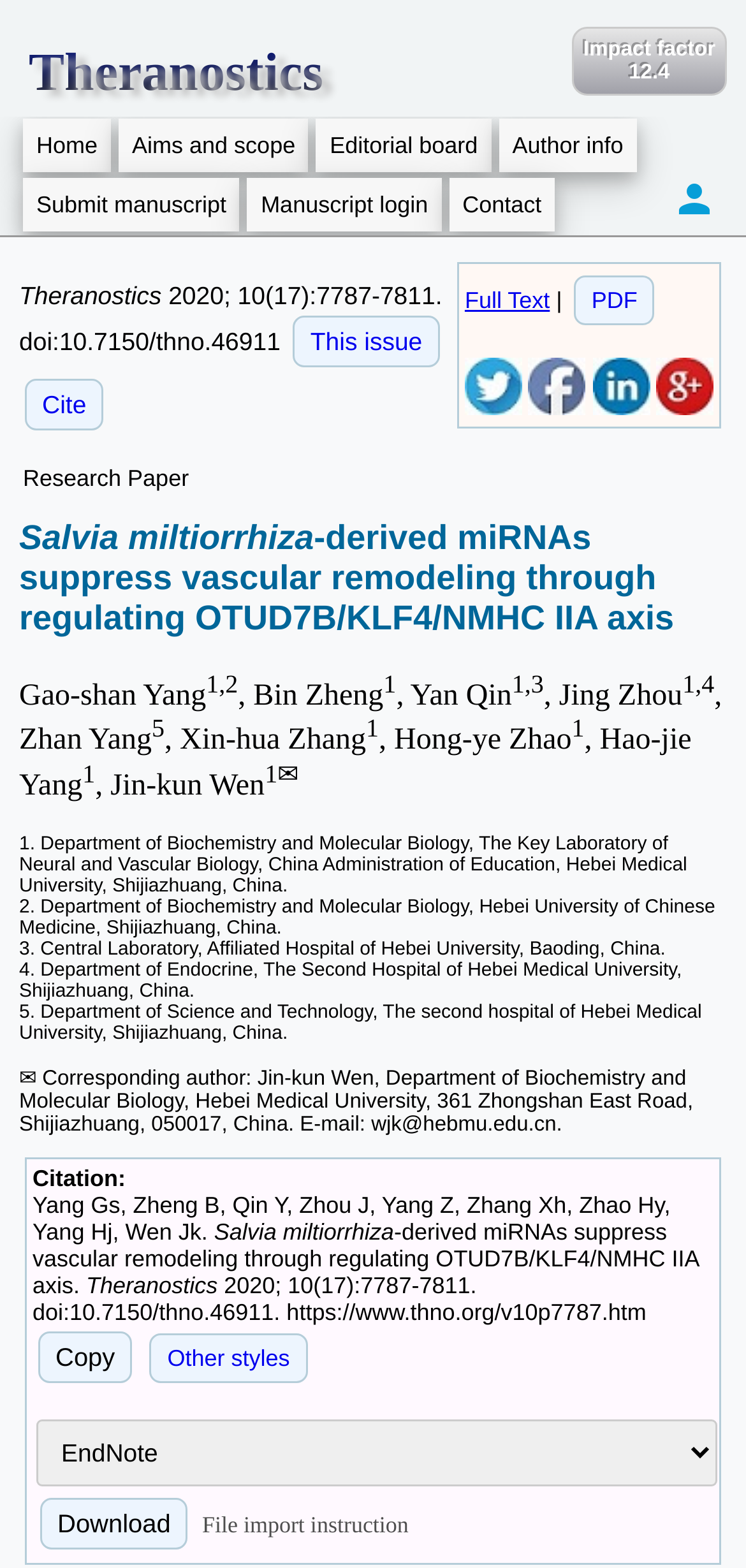What is the DOI of the research paper?
Using the details from the image, give an elaborate explanation to answer the question.

The DOI of the research paper can be found at the bottom of the webpage, where it is written as 'doi:10.7150/thno.46911'.